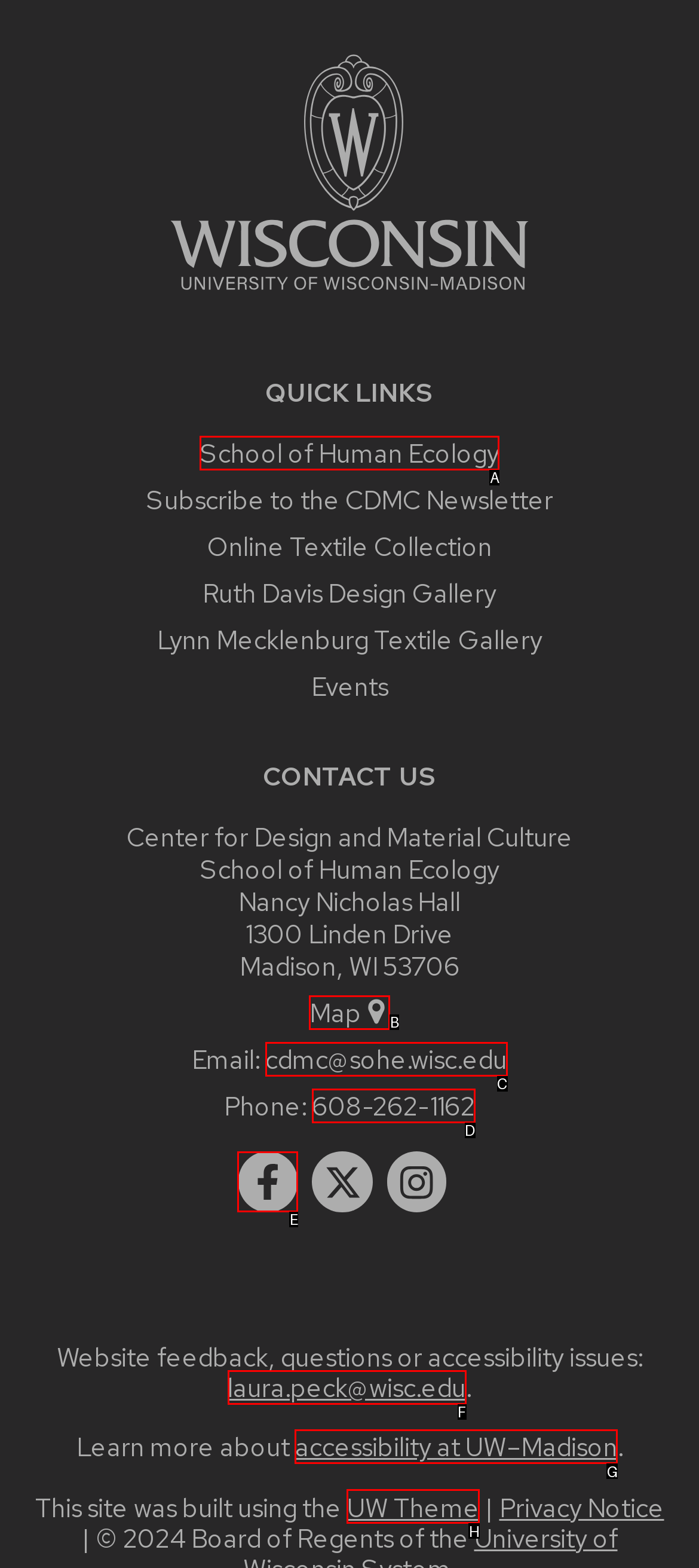Select the letter that aligns with the description: accessibility at UW–Madison. Answer with the letter of the selected option directly.

G